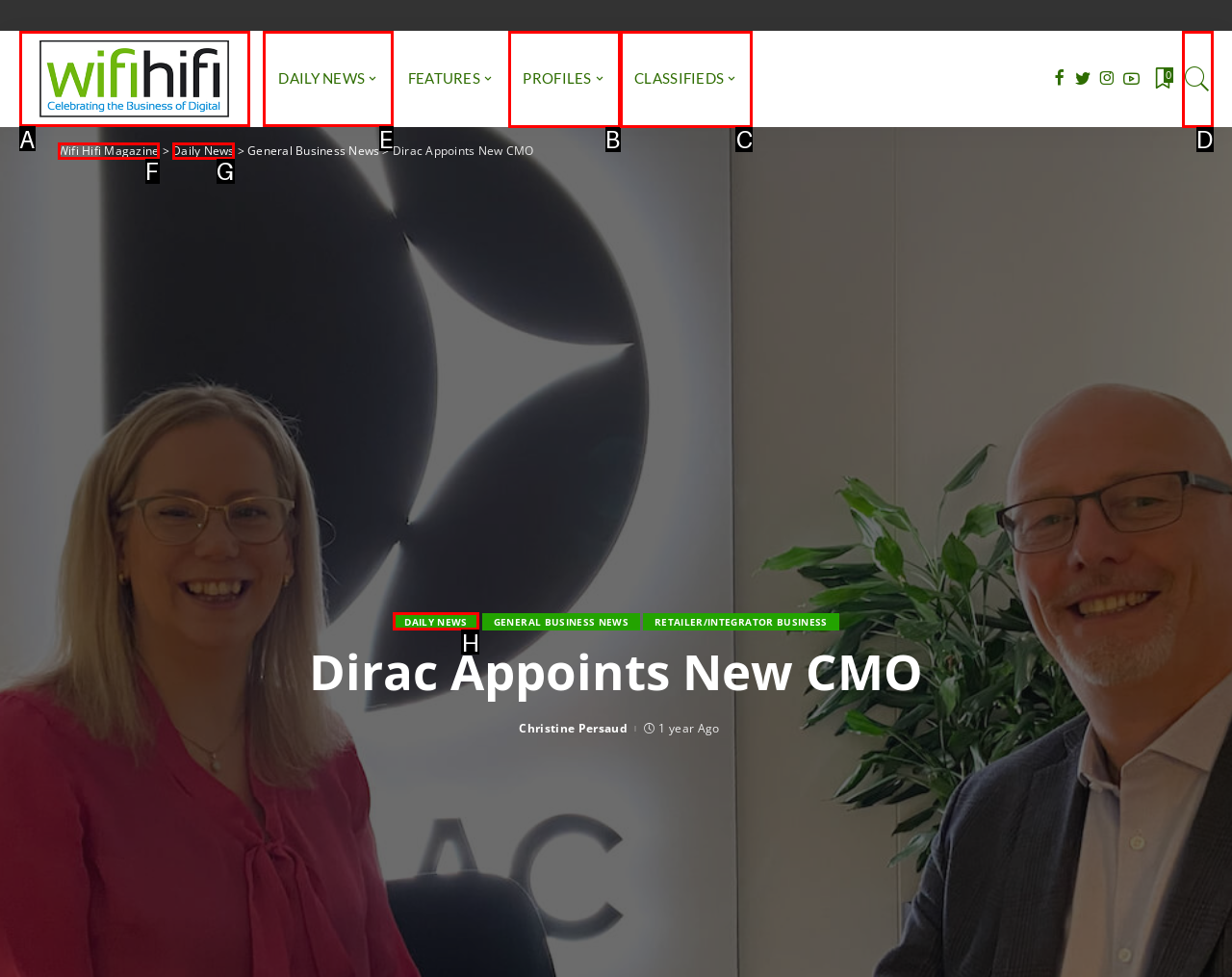To achieve the task: View DAILY NEWS, which HTML element do you need to click?
Respond with the letter of the correct option from the given choices.

E